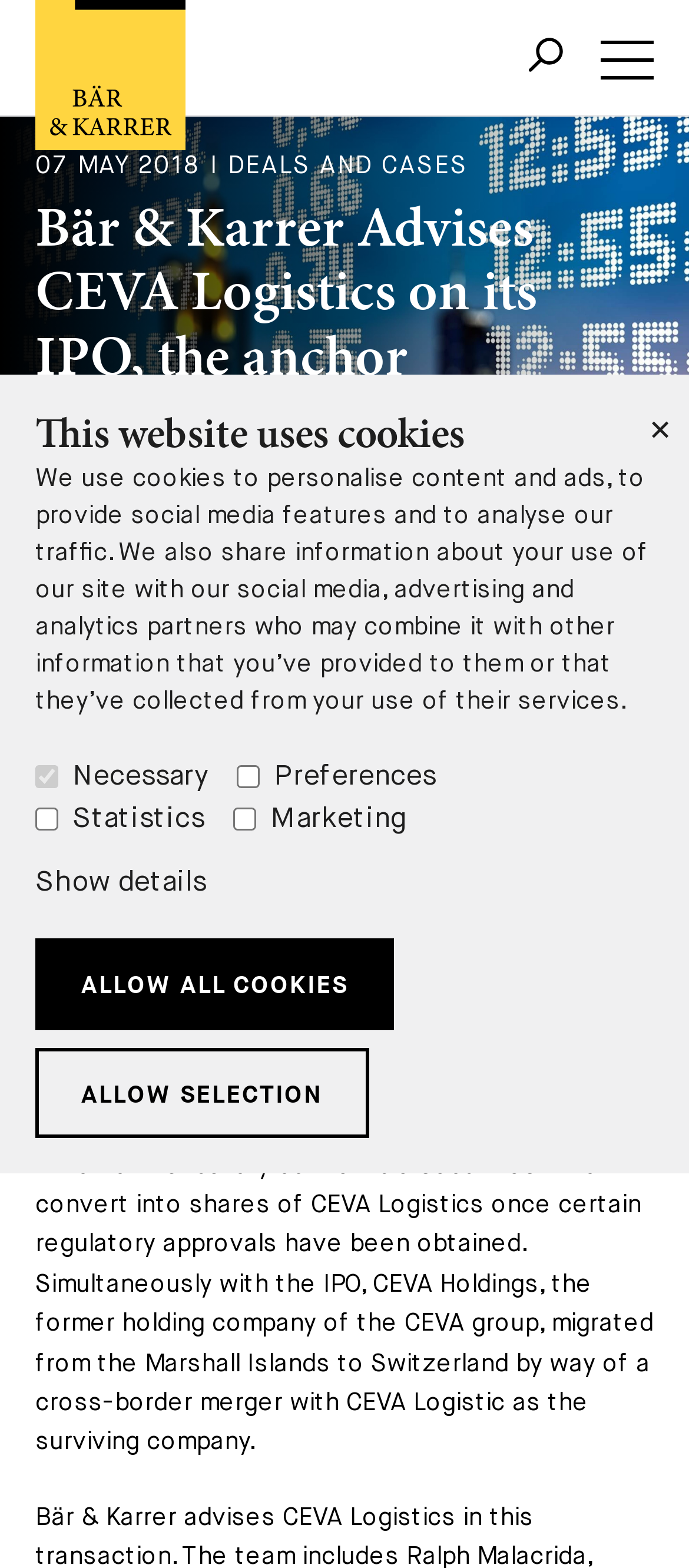Pinpoint the bounding box coordinates of the clickable element to carry out the following instruction: "View details of cookies."

[0.051, 0.551, 0.3, 0.573]